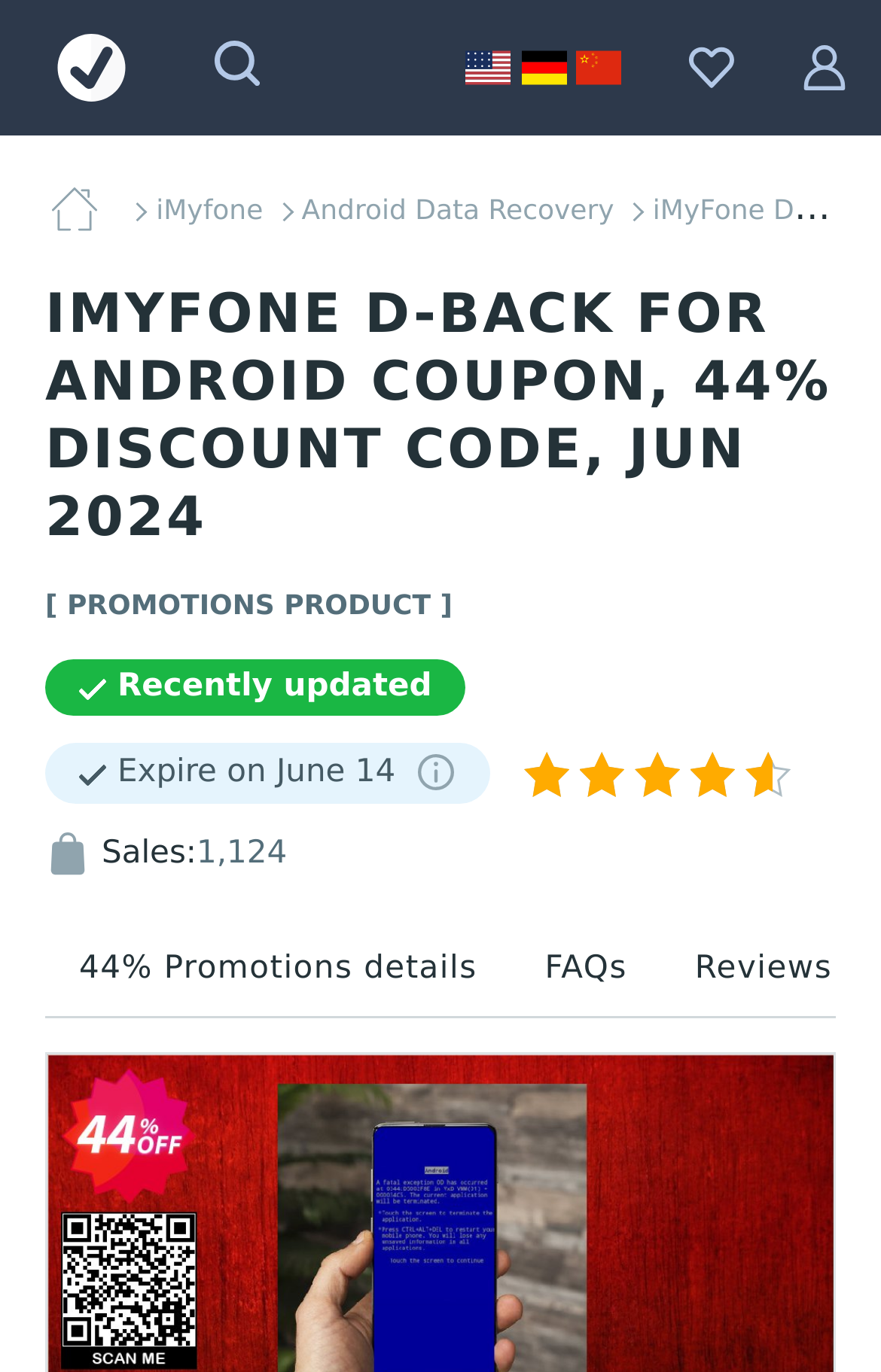Can you find the bounding box coordinates for the element that needs to be clicked to execute this instruction: "Select the language"? The coordinates should be given as four float numbers between 0 and 1, i.e., [left, top, right, bottom].

[0.49, 0.0, 0.744, 0.099]